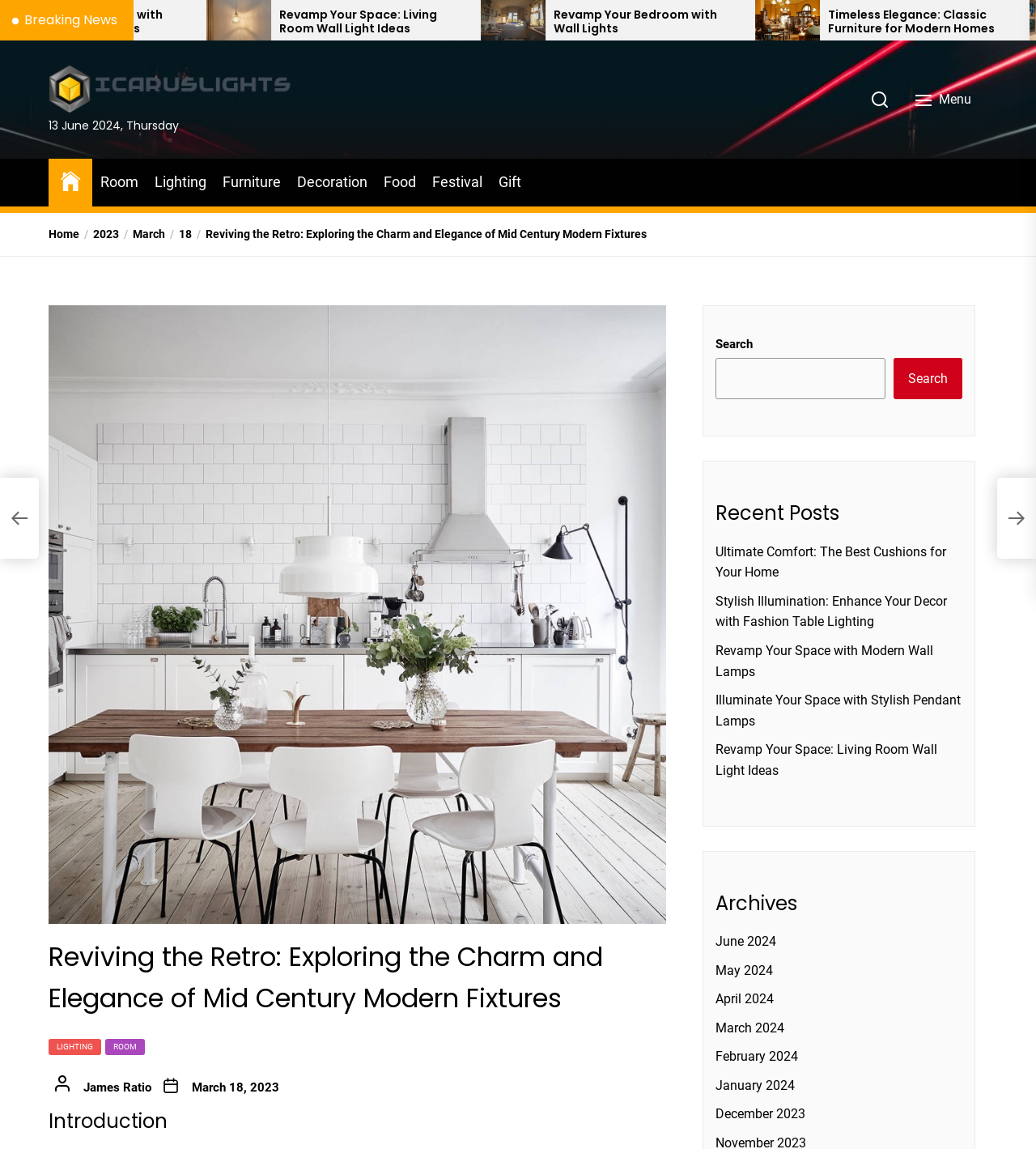Based on the element description parent_node: Search name="s", identify the bounding box coordinates for the UI element. The coordinates should be in the format (top-left x, top-left y, bottom-right x, bottom-right y) and within the 0 to 1 range.

[0.691, 0.312, 0.855, 0.348]